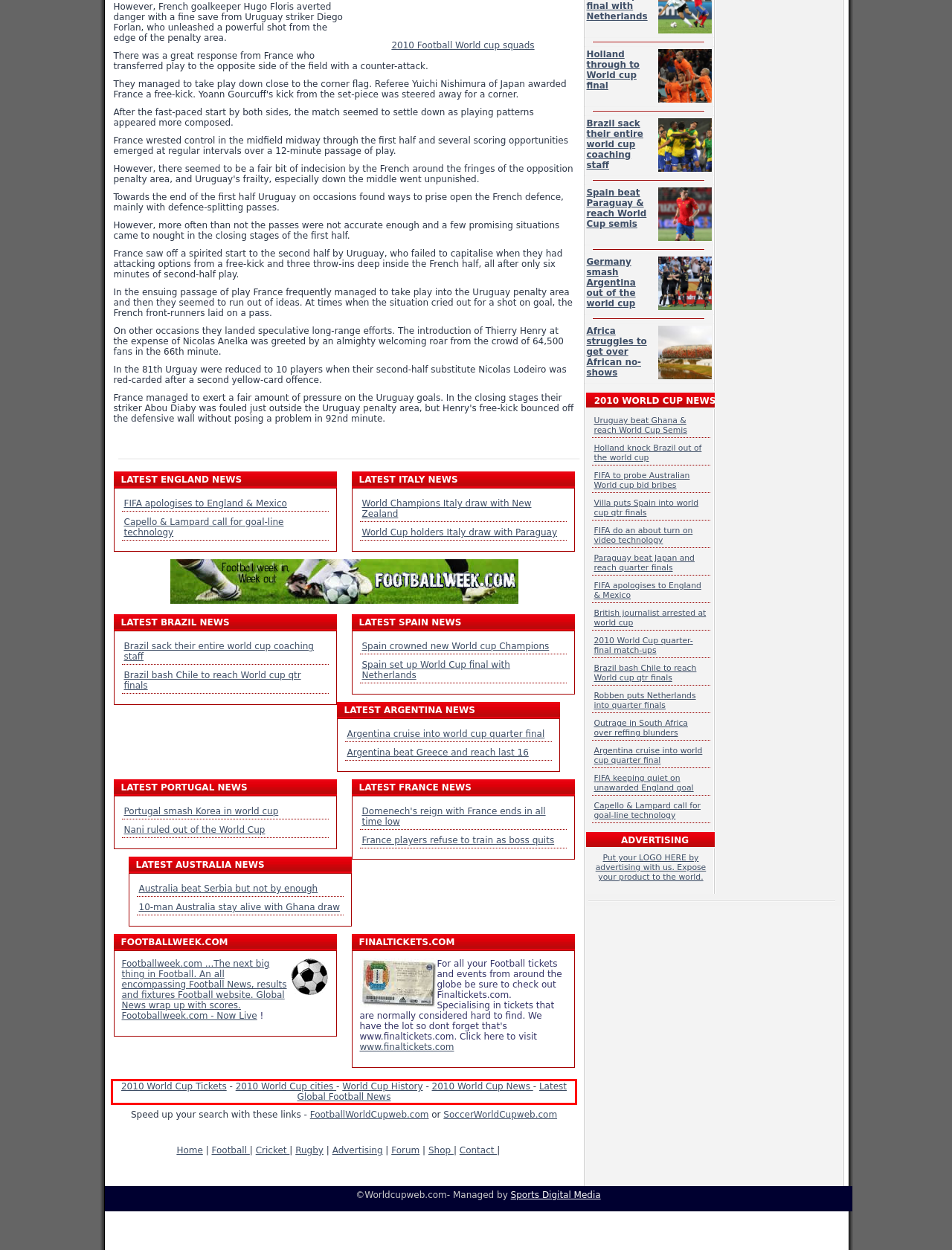You are given a webpage screenshot with a red bounding box around a UI element. Extract and generate the text inside this red bounding box.

2010 World Cup Tickets - 2010 World Cup cities - World Cup History - 2010 World Cup News - Latest Global Football News